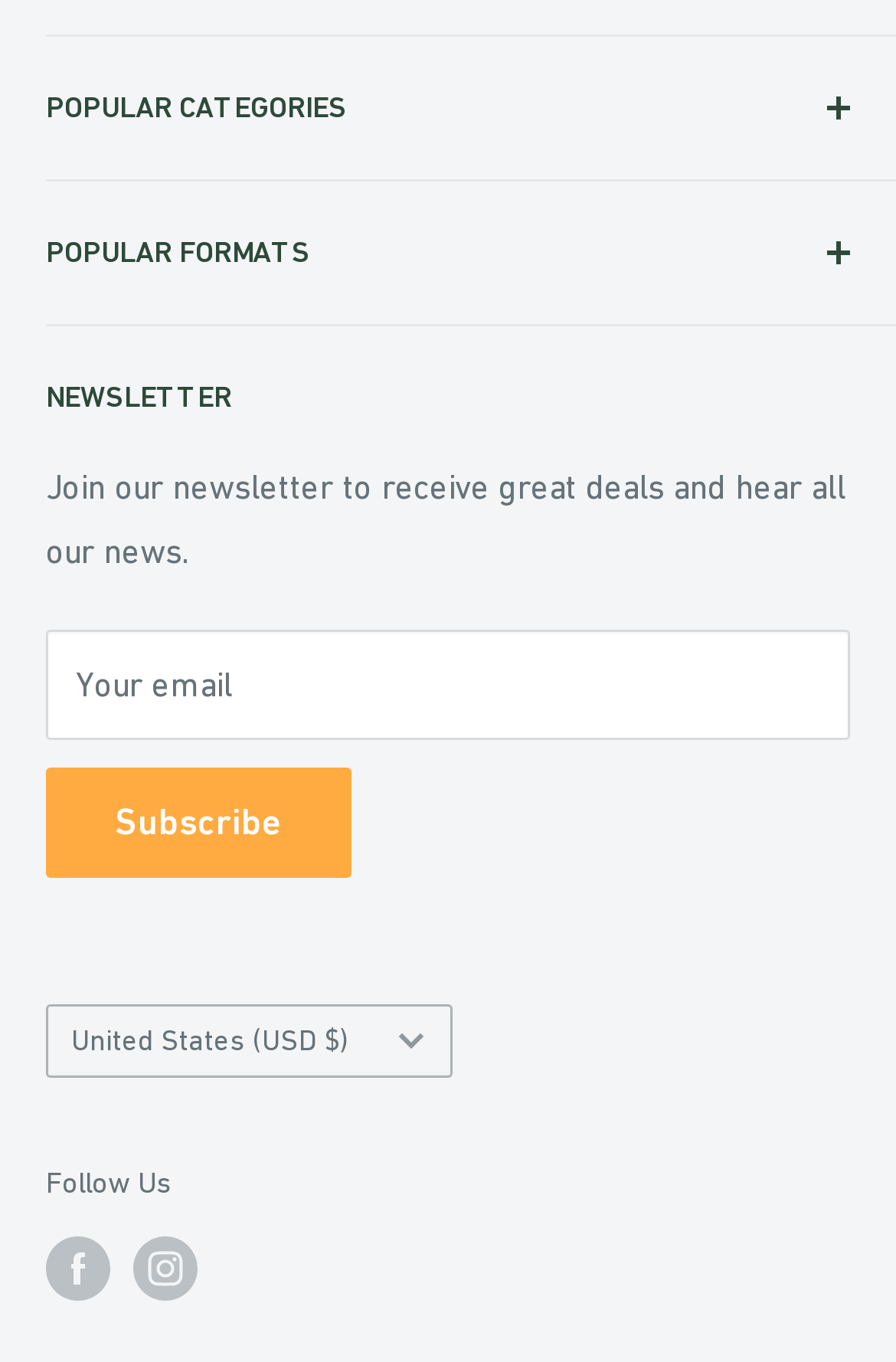Respond to the question below with a single word or phrase: What is the purpose of the textbox with the label 'Your email'?

To subscribe to the newsletter